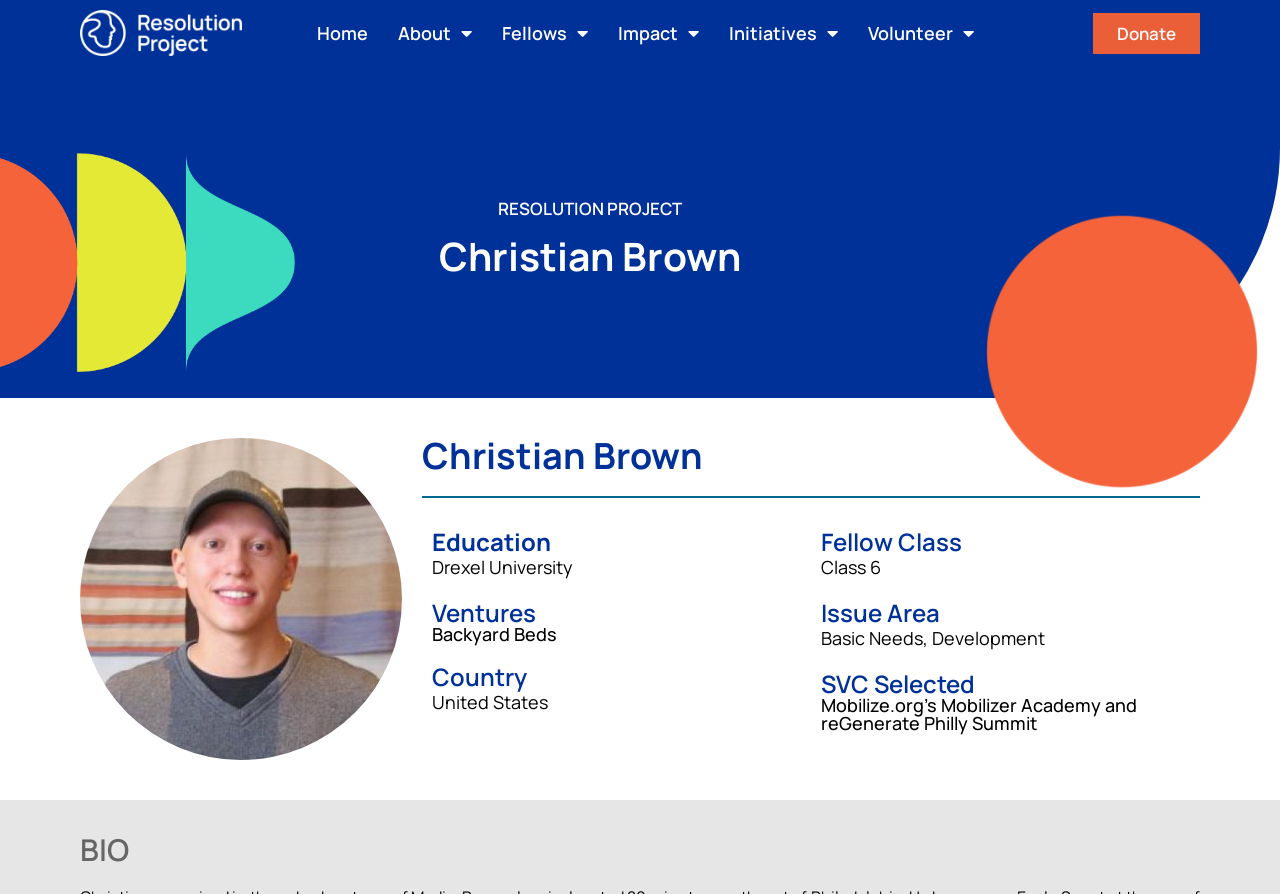Kindly provide the bounding box coordinates of the section you need to click on to fulfill the given instruction: "View Christian Brown's bio".

[0.062, 0.934, 0.938, 0.968]